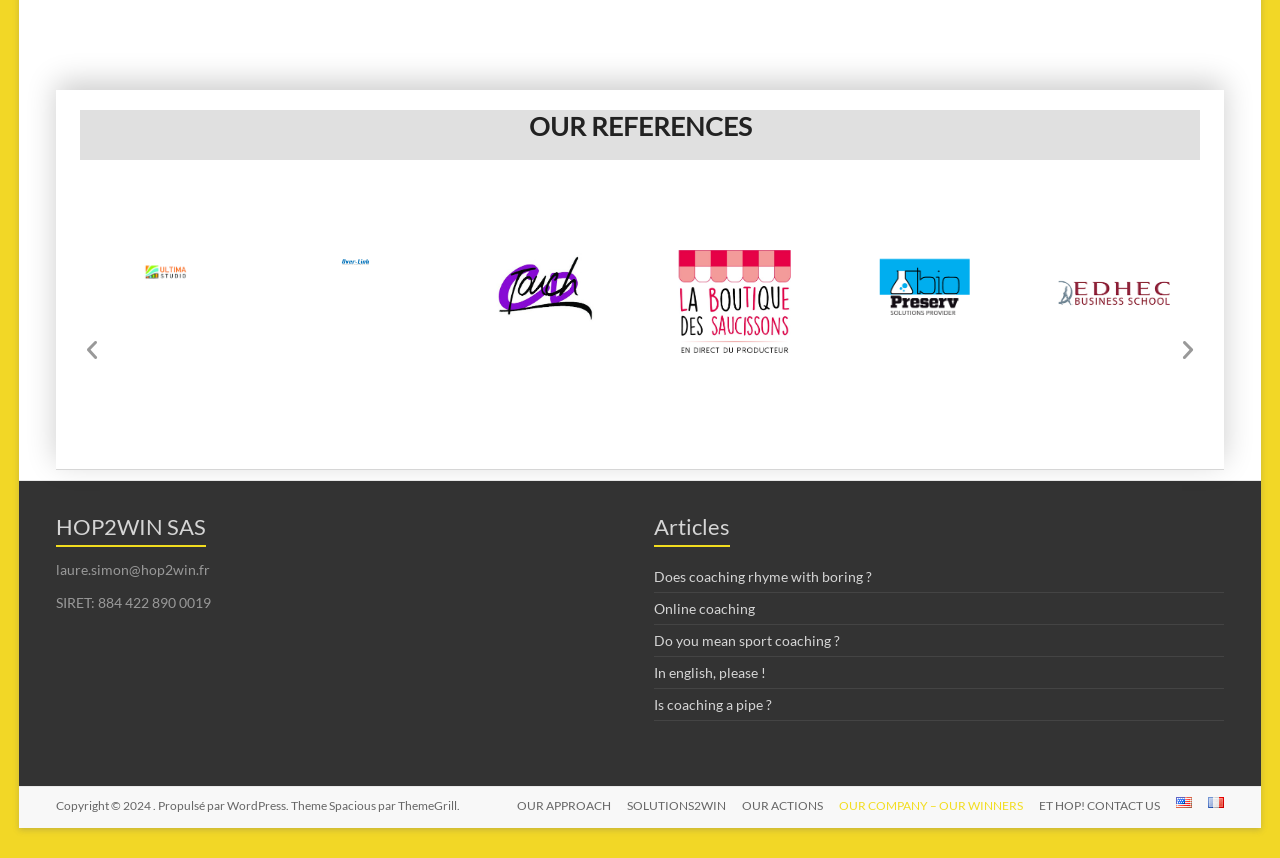Show the bounding box coordinates of the region that should be clicked to follow the instruction: "Contact us."

[0.799, 0.929, 0.906, 0.954]